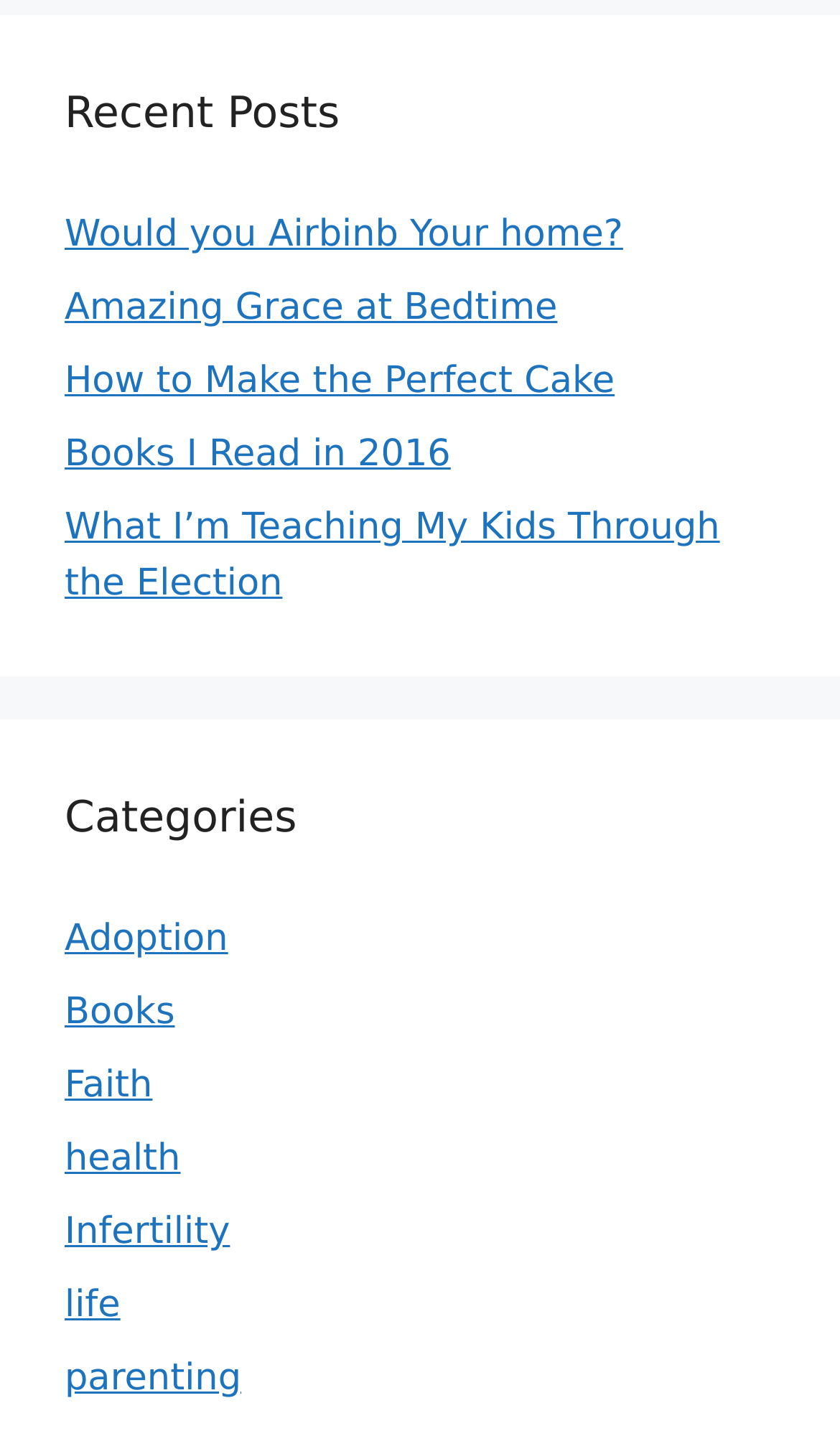Pinpoint the bounding box coordinates of the element to be clicked to execute the instruction: "view recent posts".

[0.077, 0.056, 0.923, 0.101]